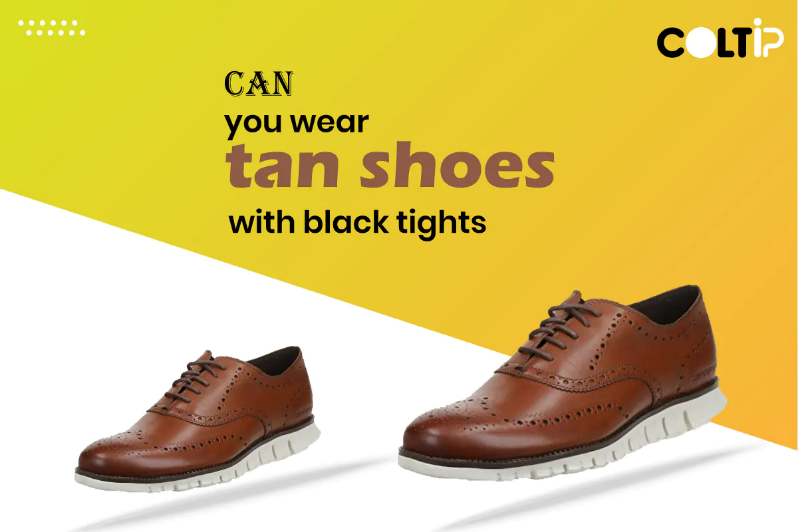Explain the contents of the image with as much detail as possible.

The image features a stylish pair of tan shoes showcased prominently against a vibrant gradient background ranging from yellow to light orange. The caption reads, "Can you wear tan shoes with black tights?" with the word "tan shoes" emphasized in bold, drawing attention to the focus of the inquiry. The design elements include a playful arrangement, where the shoes are displayed at different angles, enhancing their appeal. This visual representation is part of an engaging guide by COLTIP, aimed at providing fashion insights for pairing tan shoes with black tights, making it a thoughtful resource for style enthusiasts.